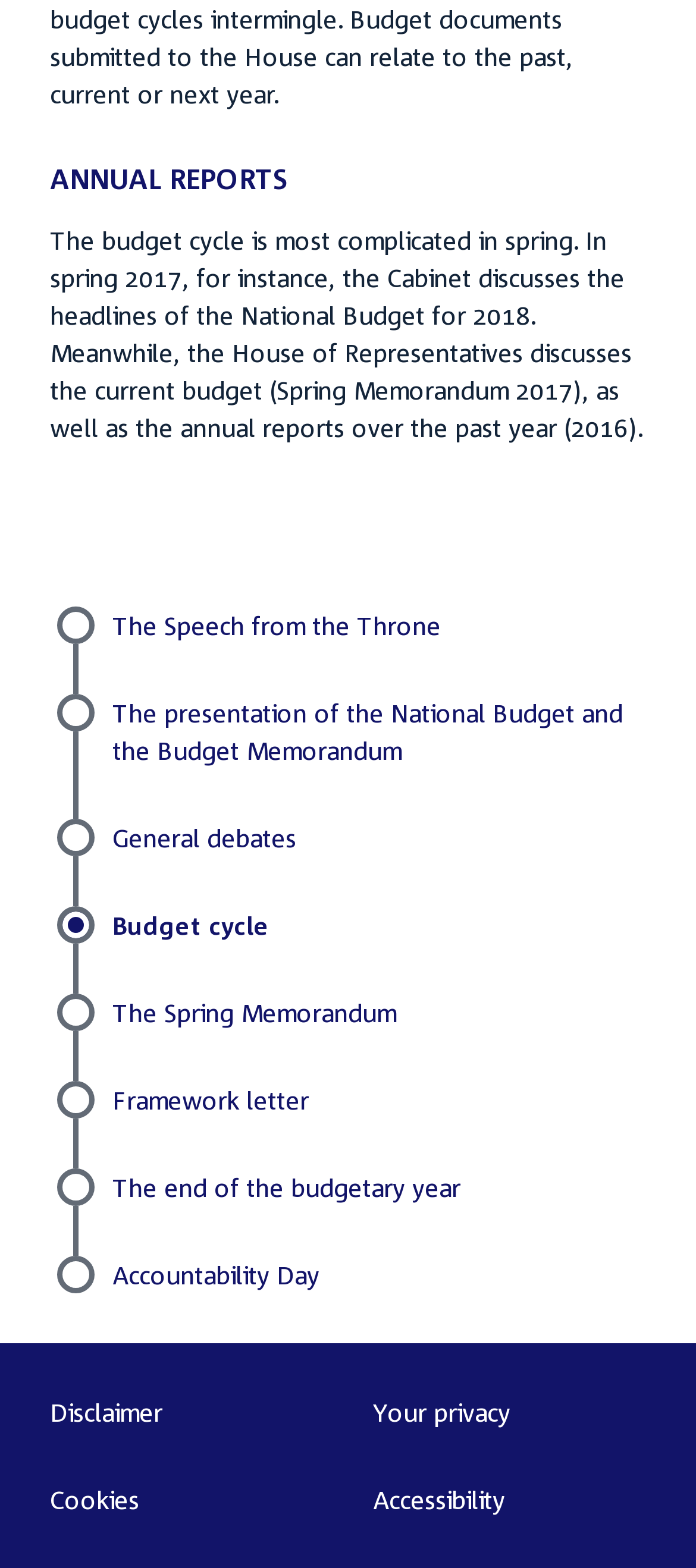Determine the bounding box coordinates for the clickable element required to fulfill the instruction: "Go to Disclaimer". Provide the coordinates as four float numbers between 0 and 1, i.e., [left, top, right, bottom].

[0.072, 0.891, 0.233, 0.91]